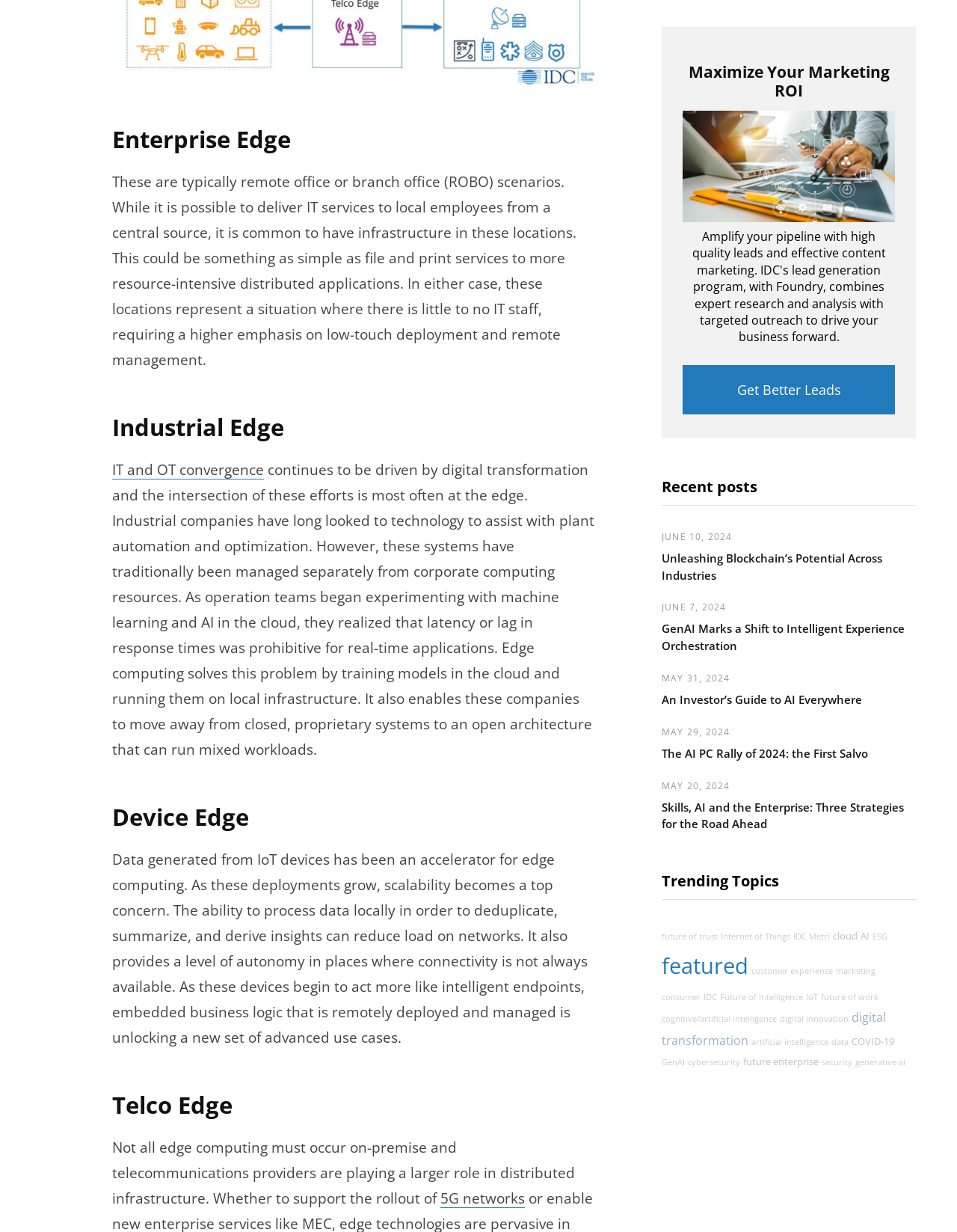Locate the bounding box coordinates of the clickable element to fulfill the following instruction: "view the image at the bottom right". Provide the coordinates as four float numbers between 0 and 1 in the format [left, top, right, bottom].

None